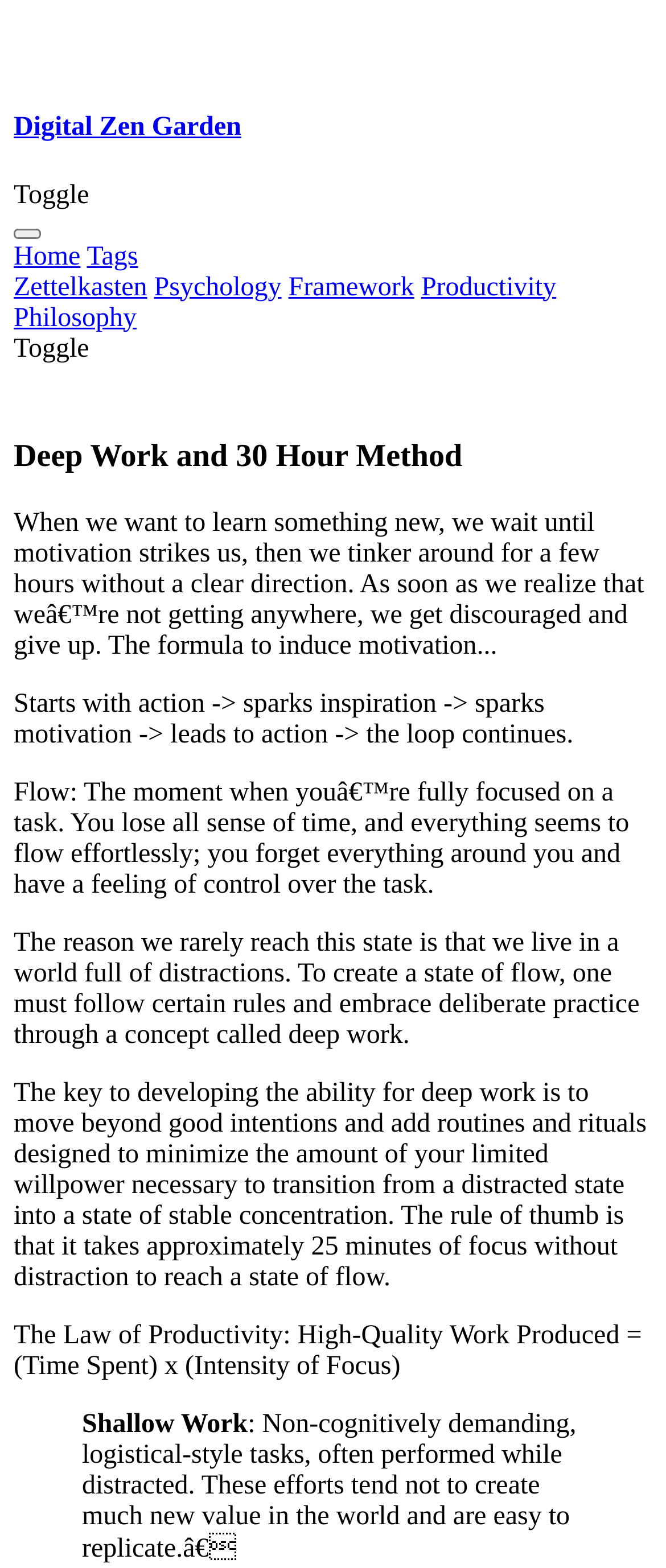Please indicate the bounding box coordinates of the element's region to be clicked to achieve the instruction: "Click on the Zettelkasten tag". Provide the coordinates as four float numbers between 0 and 1, i.e., [left, top, right, bottom].

[0.021, 0.174, 0.221, 0.192]